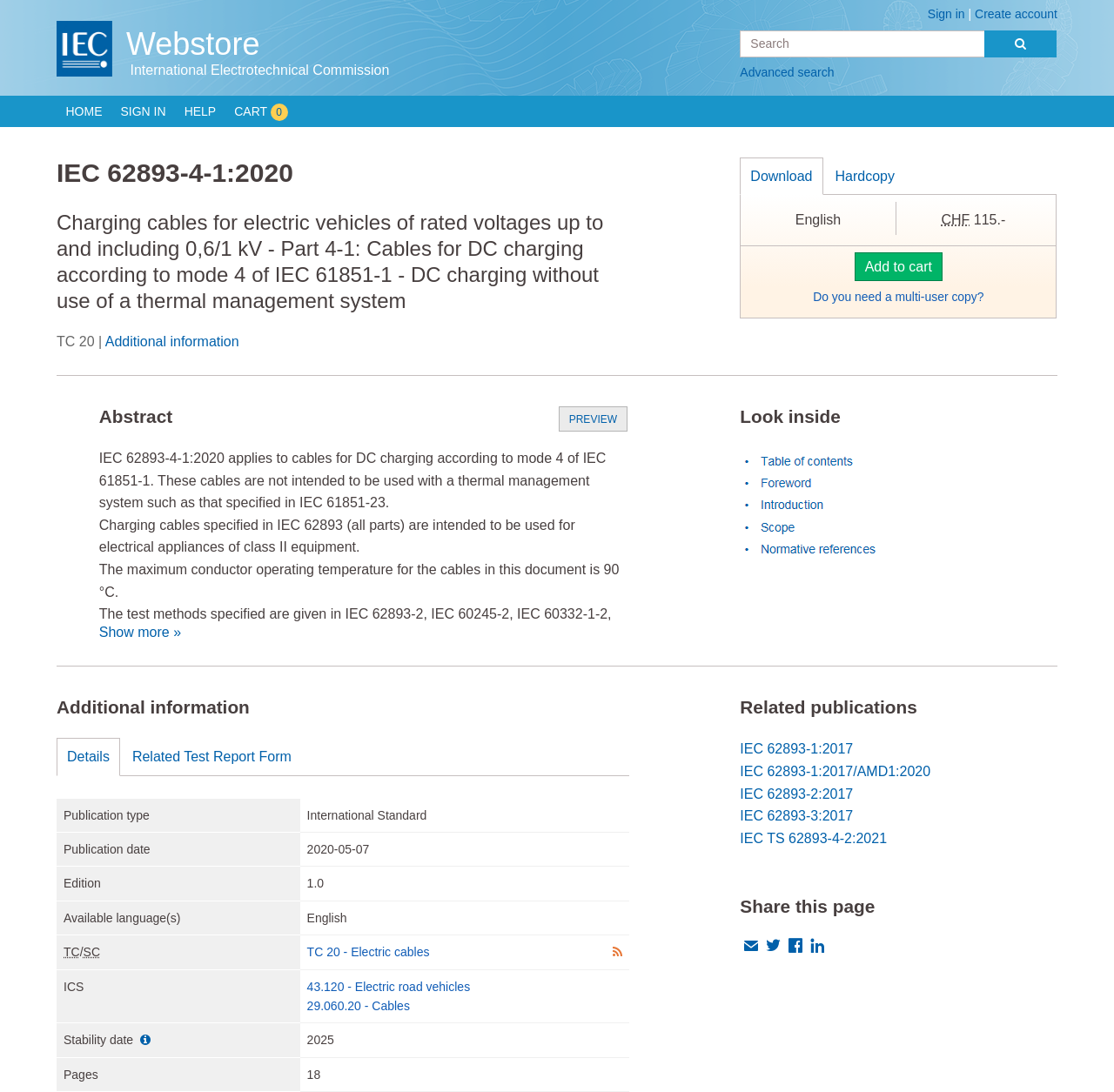Please identify the bounding box coordinates of the clickable region that I should interact with to perform the following instruction: "Download the standard". The coordinates should be expressed as four float numbers between 0 and 1, i.e., [left, top, right, bottom].

[0.664, 0.144, 0.739, 0.179]